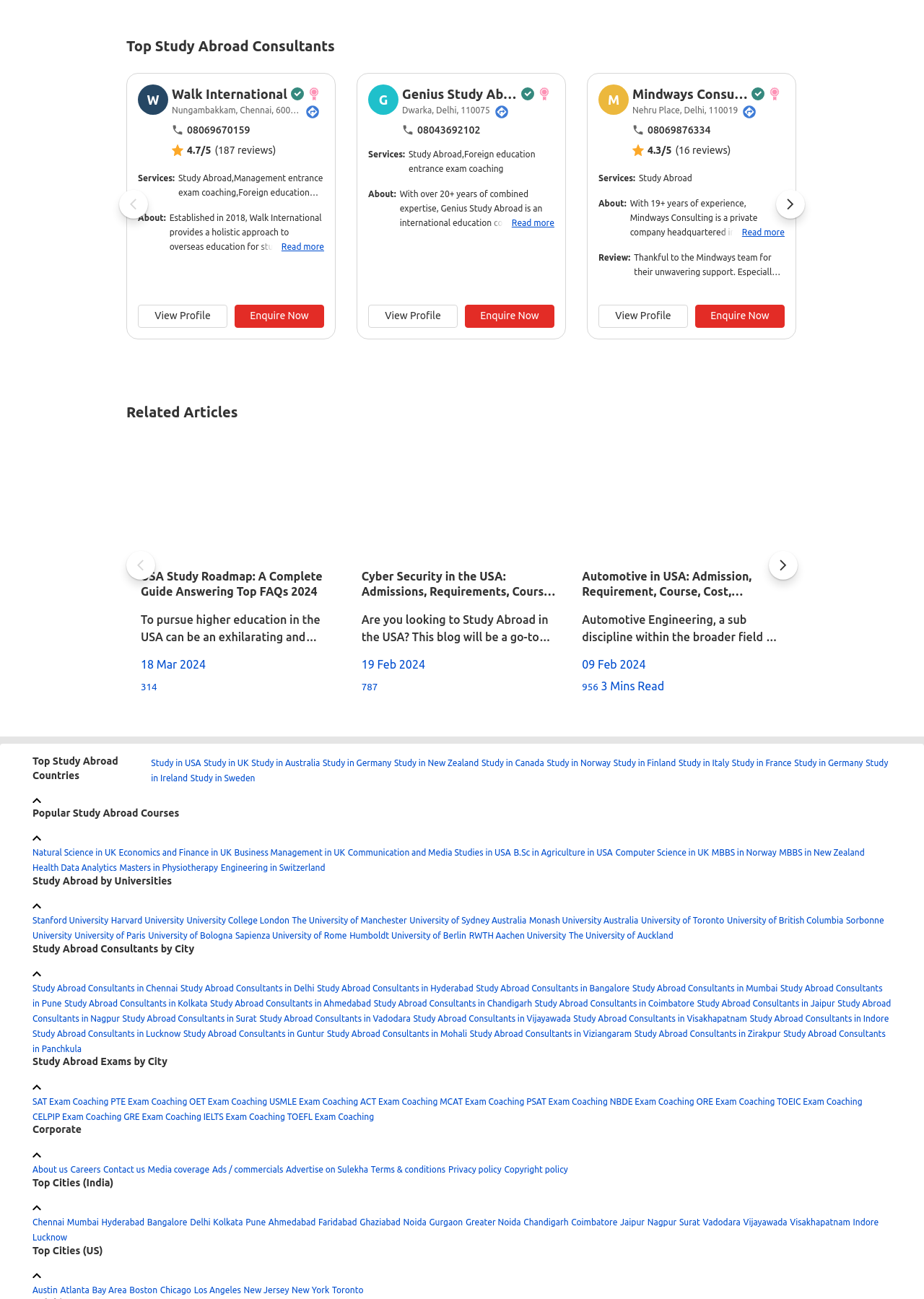What services does Genius Study Abroad offer?
Refer to the image and give a detailed response to the question.

I found the services offered by Genius Study Abroad by looking for the text 'Services:' and then reading the subsequent text which lists the services as 'Study Abroad, Foreign education entrance exam coaching'.